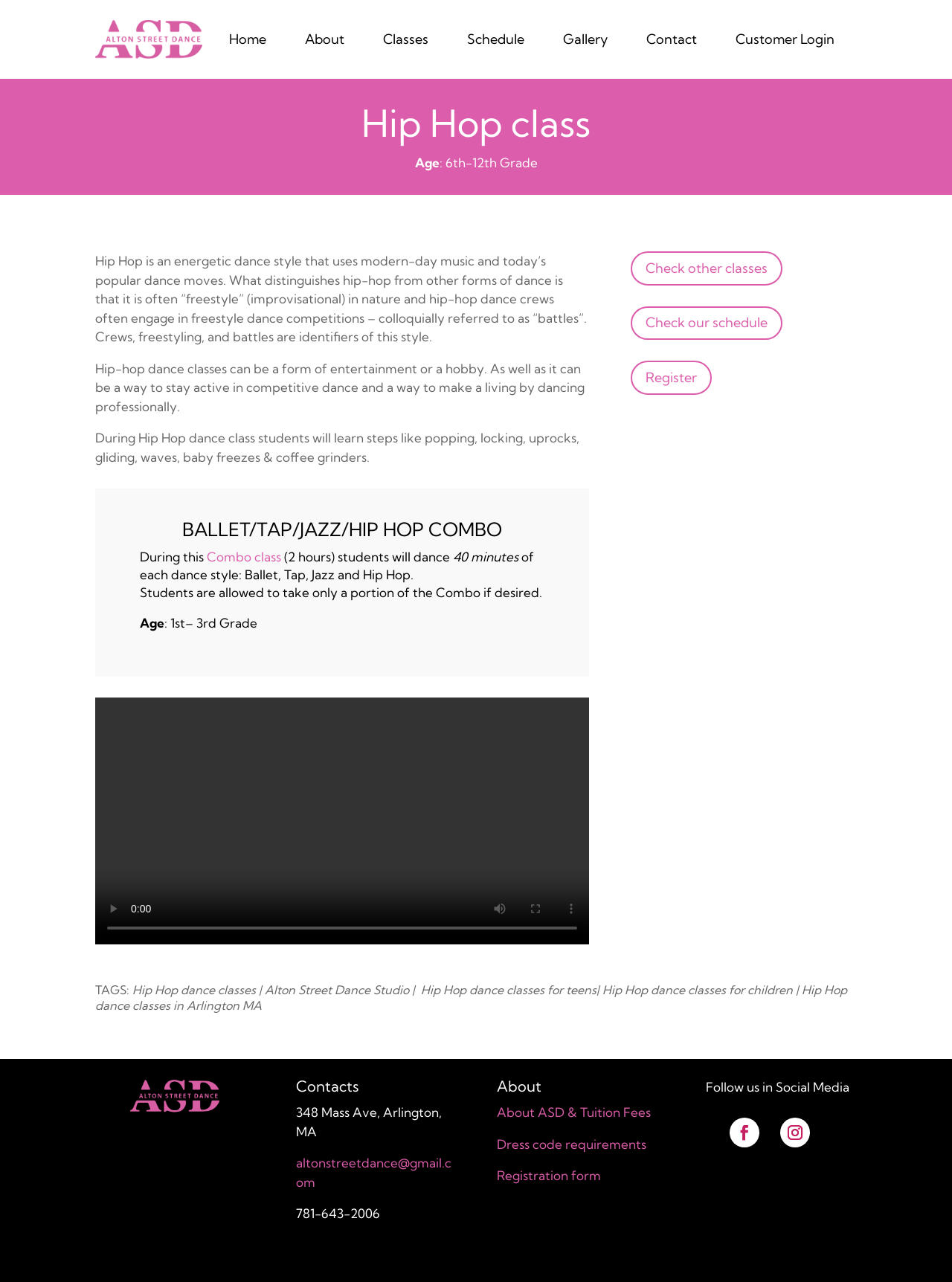Using the format (top-left x, top-left y, bottom-right x, bottom-right y), provide the bounding box coordinates for the described UI element. All values should be floating point numbers between 0 and 1: Customer Login

[0.773, 0.009, 0.9, 0.053]